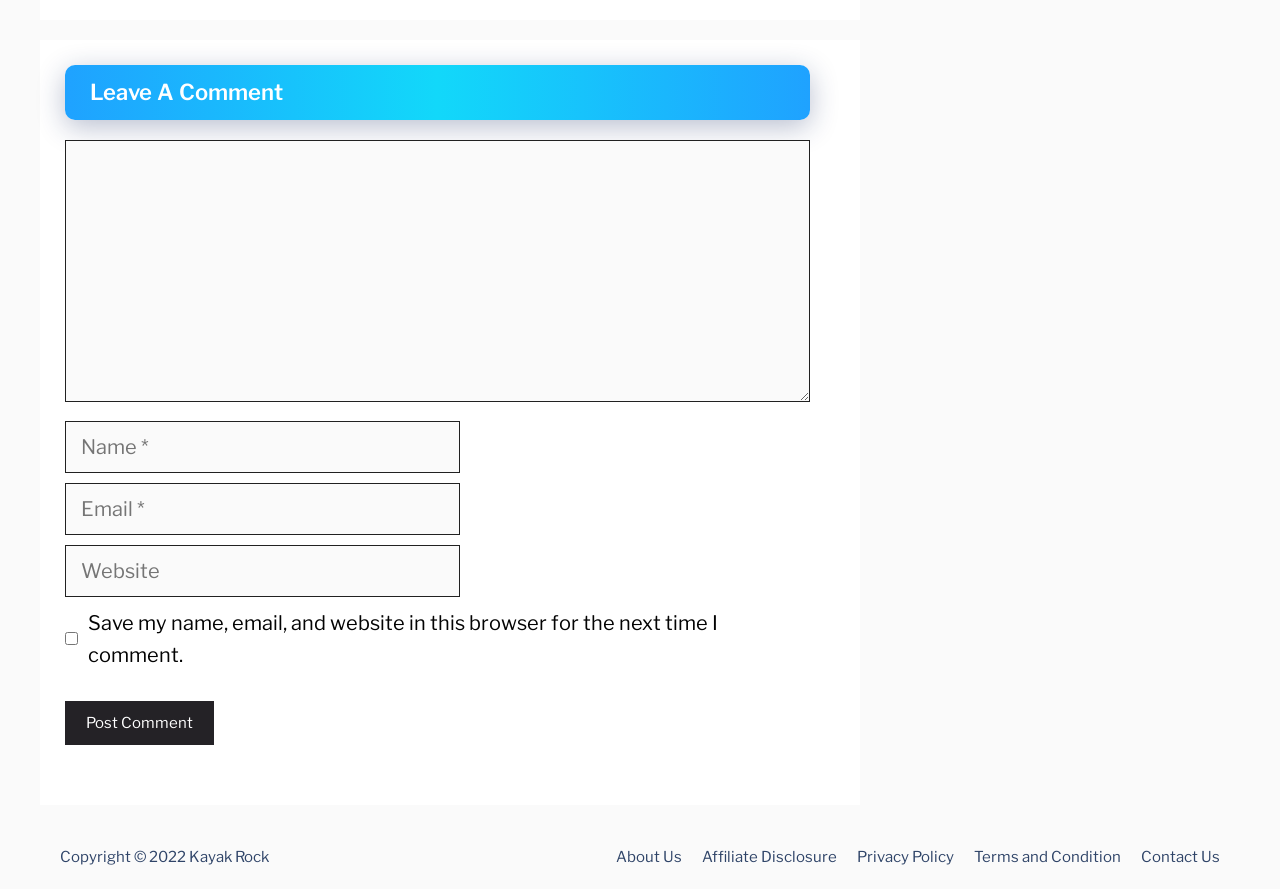Determine the bounding box coordinates of the region that needs to be clicked to achieve the task: "Enter your email".

[0.051, 0.543, 0.359, 0.602]